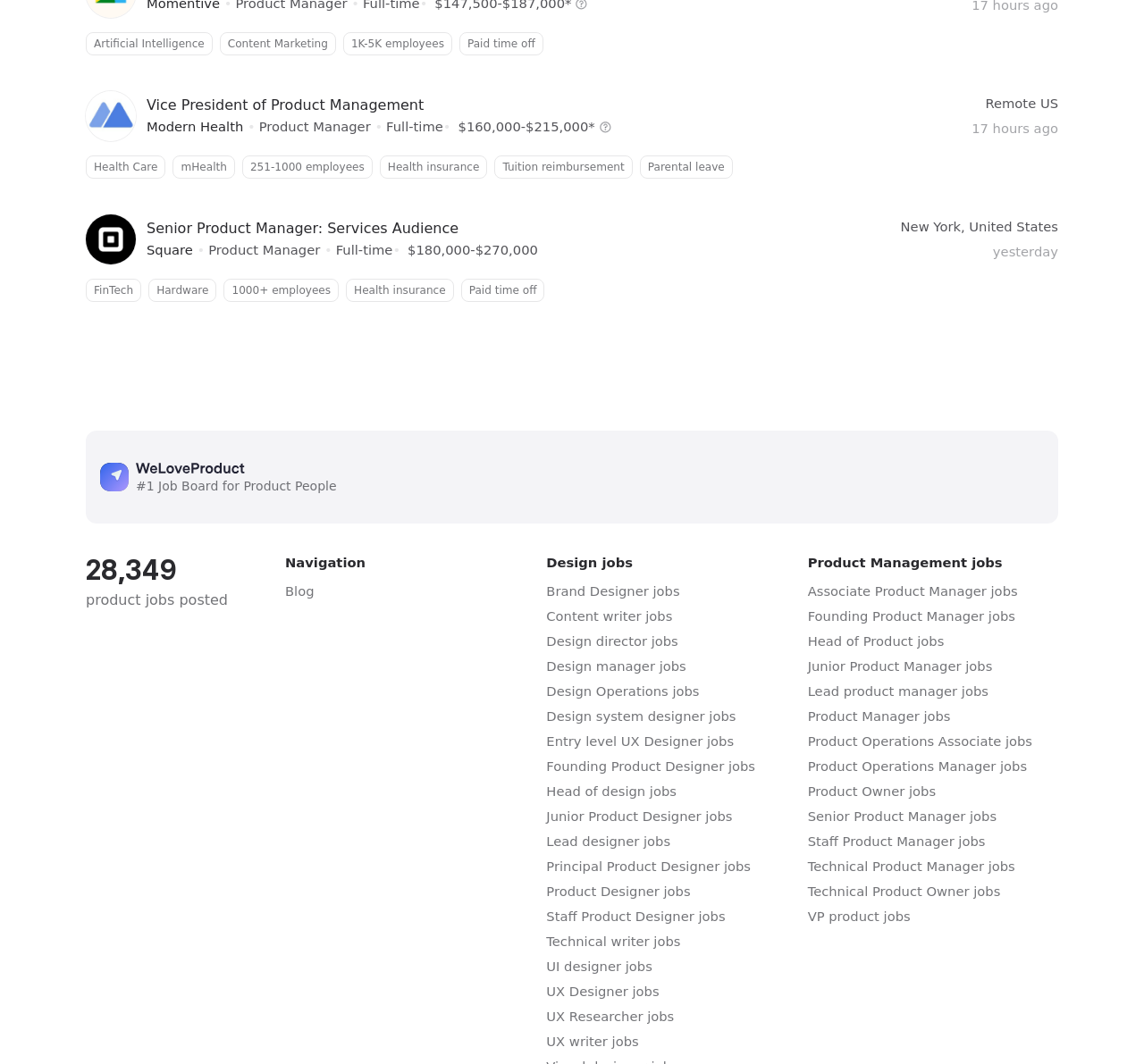What type of job is associated with the Square logo?
Please provide a single word or phrase as your answer based on the image.

Product Manager